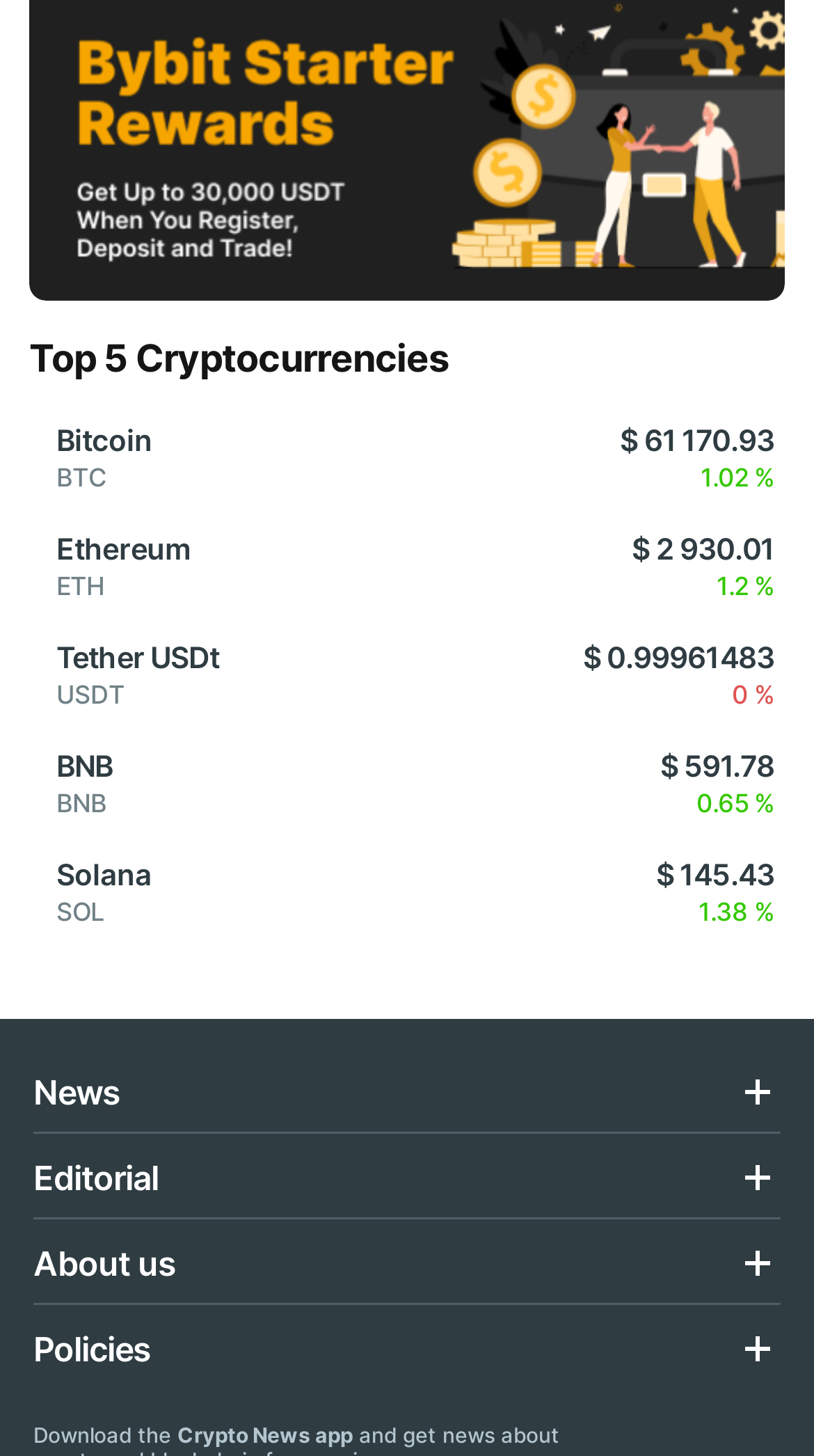What is the category below 'Top 5 Cryptocurrencies'?
Answer the question with a single word or phrase derived from the image.

News